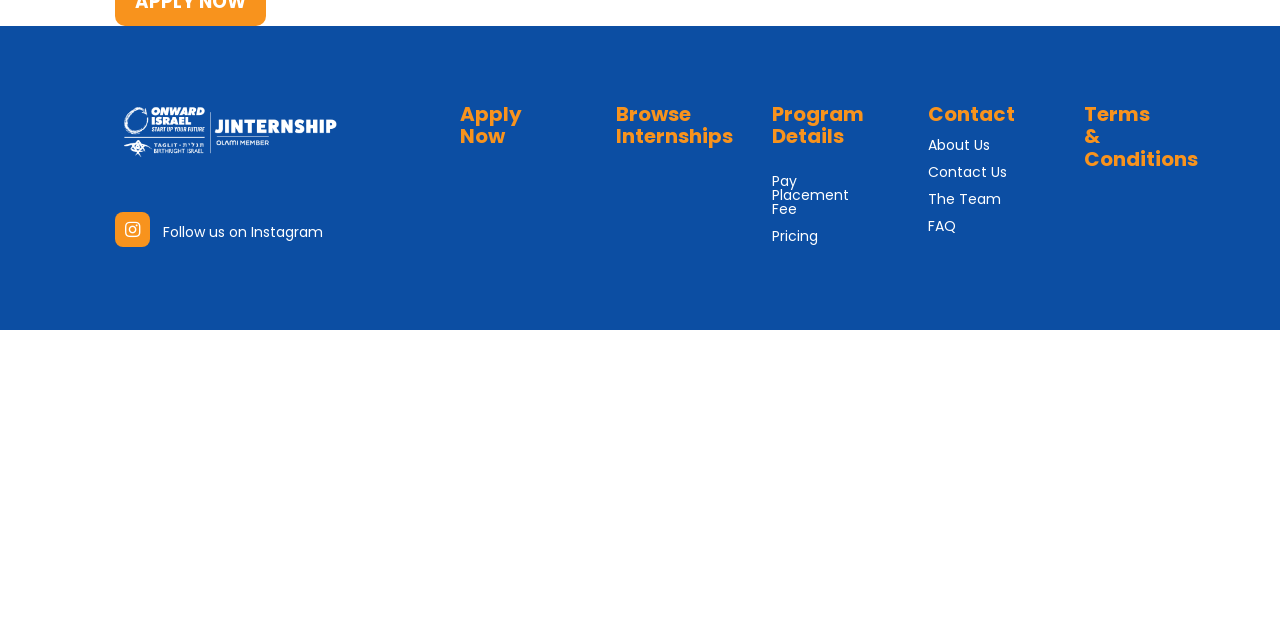Identify the bounding box for the given UI element using the description provided. Coordinates should be in the format (top-left x, top-left y, bottom-right x, bottom-right y) and must be between 0 and 1. Here is the description: Follow us on Instagram

[0.09, 0.331, 0.27, 0.396]